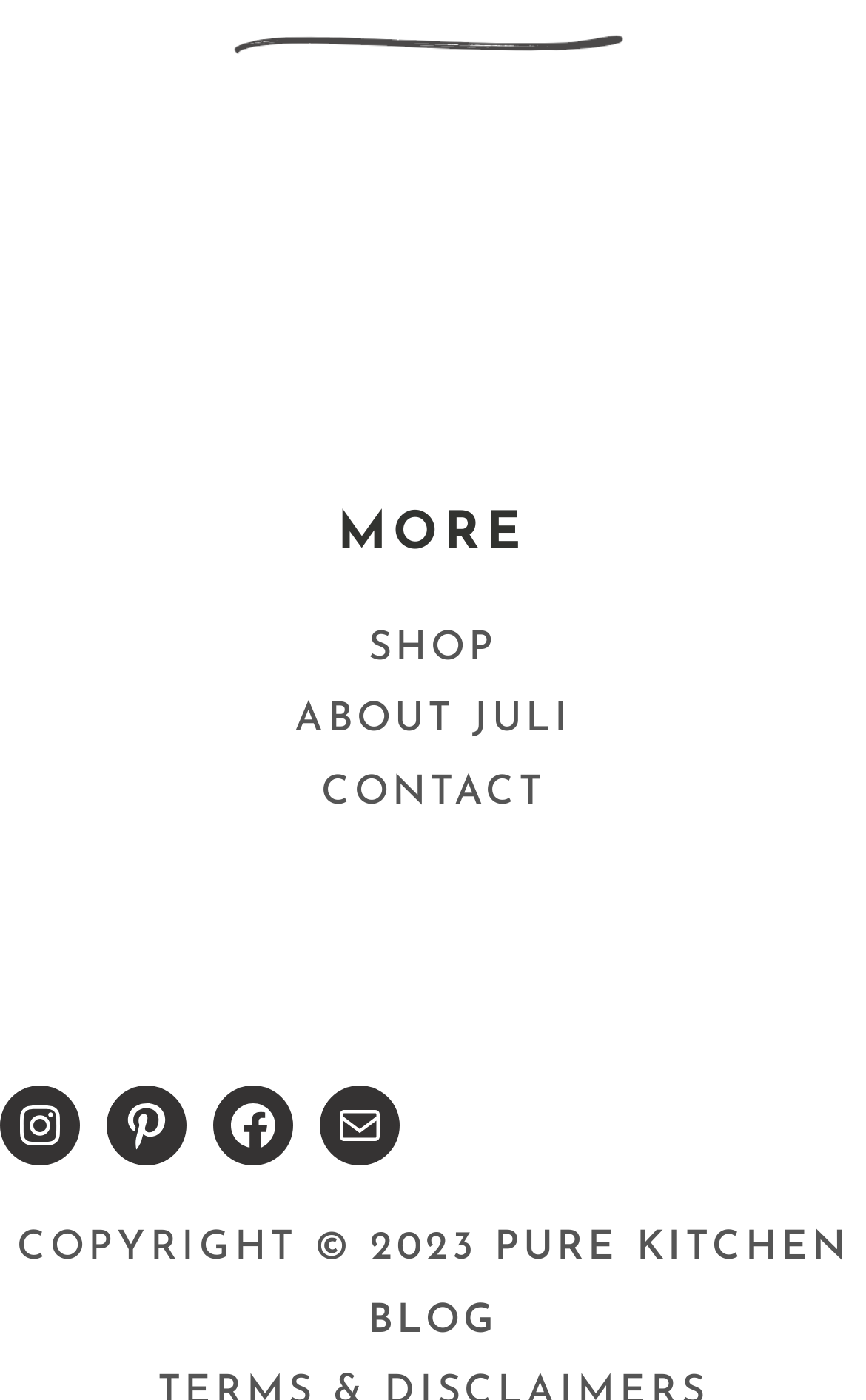Locate the UI element described by Facebook and provide its bounding box coordinates. Use the format (top-left x, top-left y, bottom-right x, bottom-right y) with all values as floating point numbers between 0 and 1.

[0.246, 0.776, 0.338, 0.833]